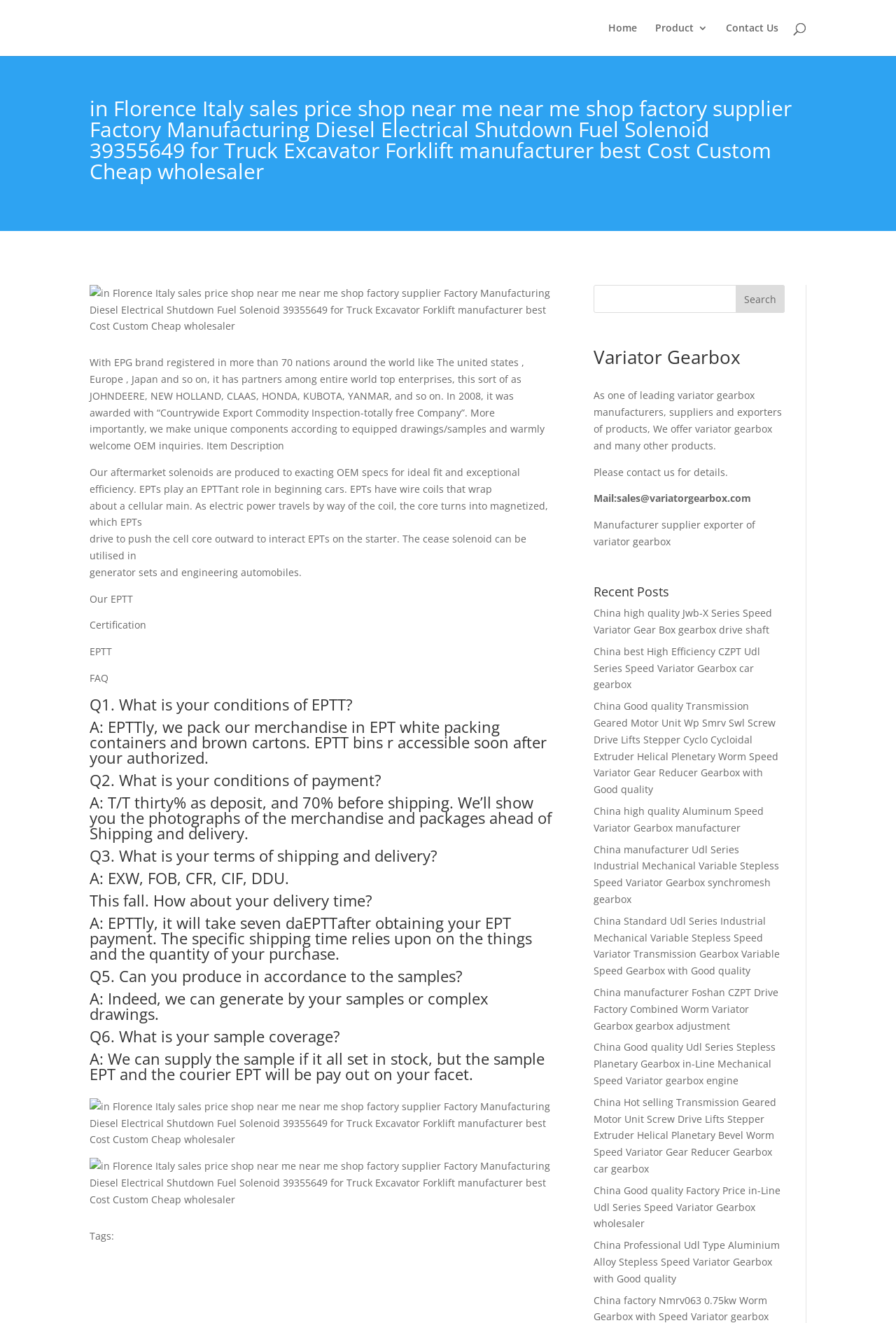Select the bounding box coordinates of the element I need to click to carry out the following instruction: "Send an email to sales@variatorgearbox.com".

[0.688, 0.372, 0.838, 0.382]